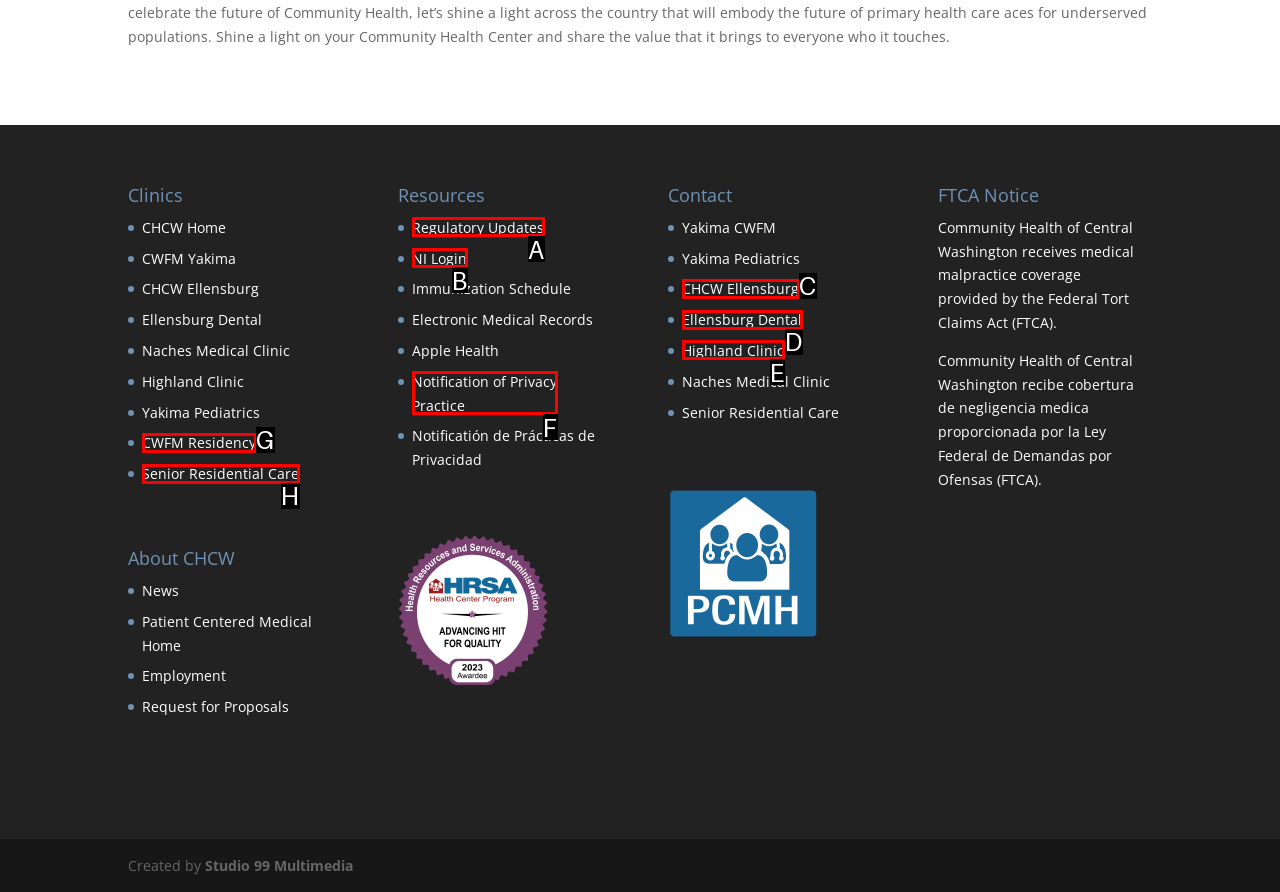Identify the HTML element that matches the description: Senior Residential Care
Respond with the letter of the correct option.

H